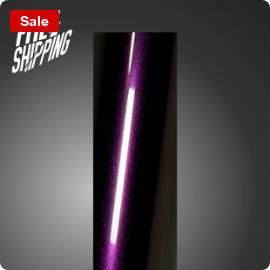What is the benefit promoted in the image?
Answer the question with a single word or phrase, referring to the image.

Free Shipping